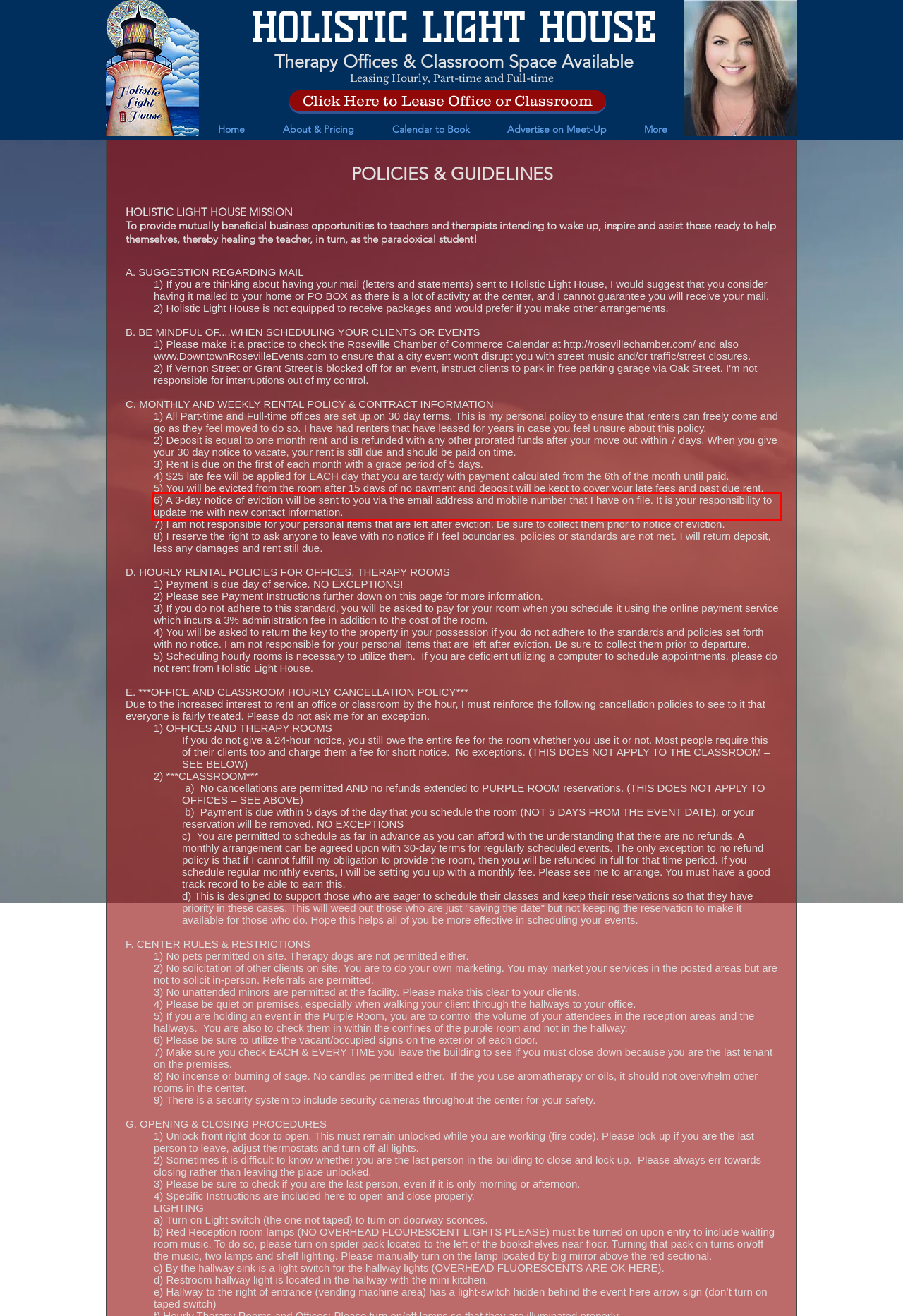Analyze the webpage screenshot and use OCR to recognize the text content in the red bounding box.

6) A 3-day notice of eviction will be sent to you via the email address and mobile number that I have on file. It is your responsibility to update me with new contact information.